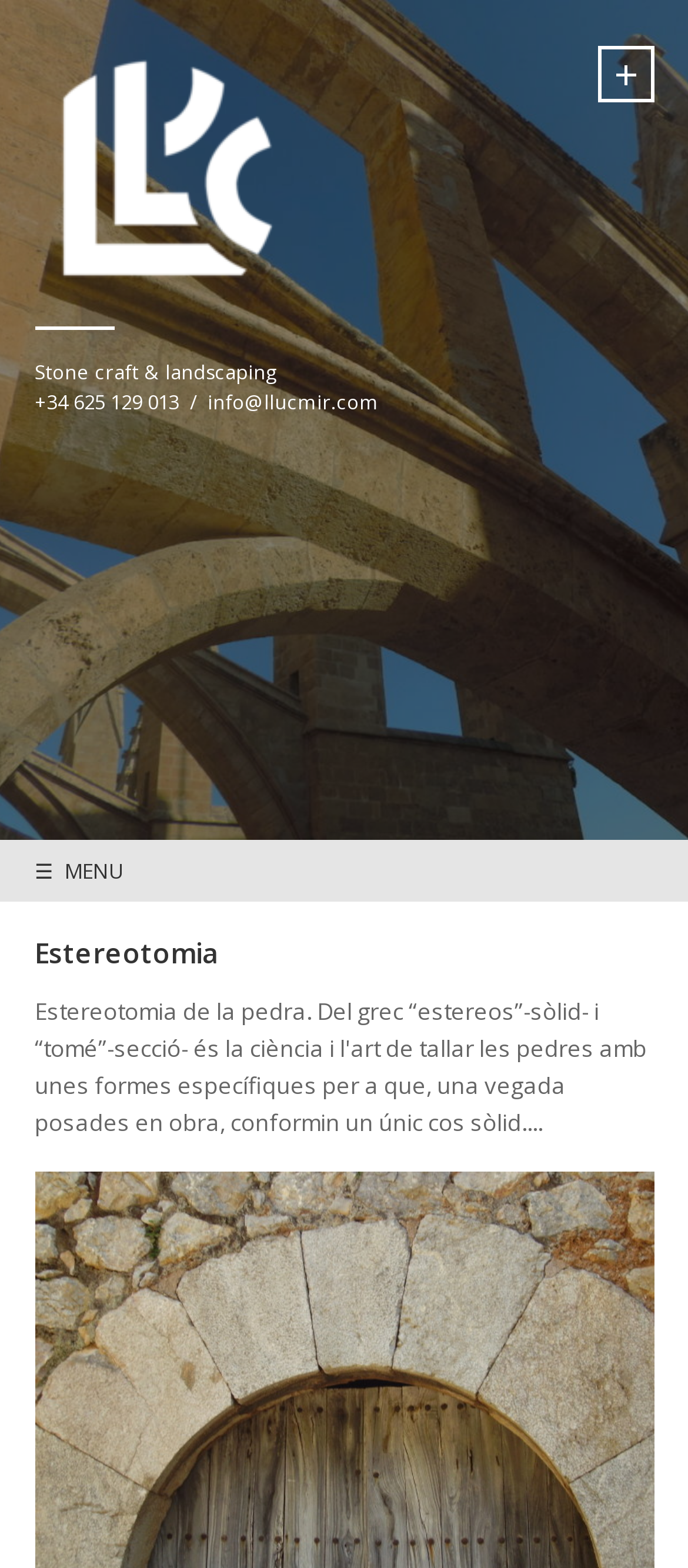What is the phone number on the webpage?
Use the image to answer the question with a single word or phrase.

+34 625 129 013